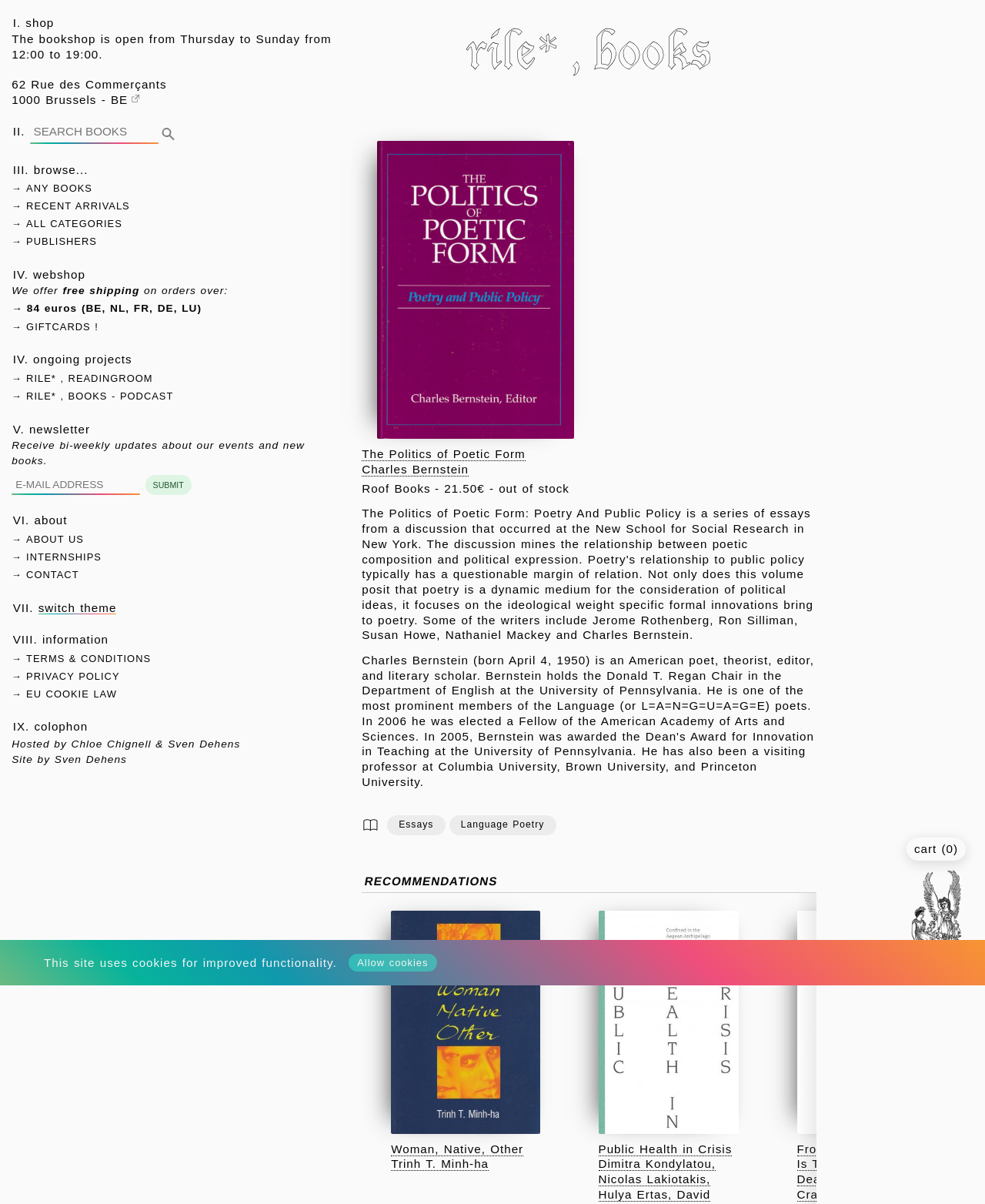Locate the bounding box coordinates of the clickable region necessary to complete the following instruction: "Subscribe to the newsletter". Provide the coordinates in the format of four float numbers between 0 and 1, i.e., [left, top, right, bottom].

[0.012, 0.395, 0.142, 0.41]